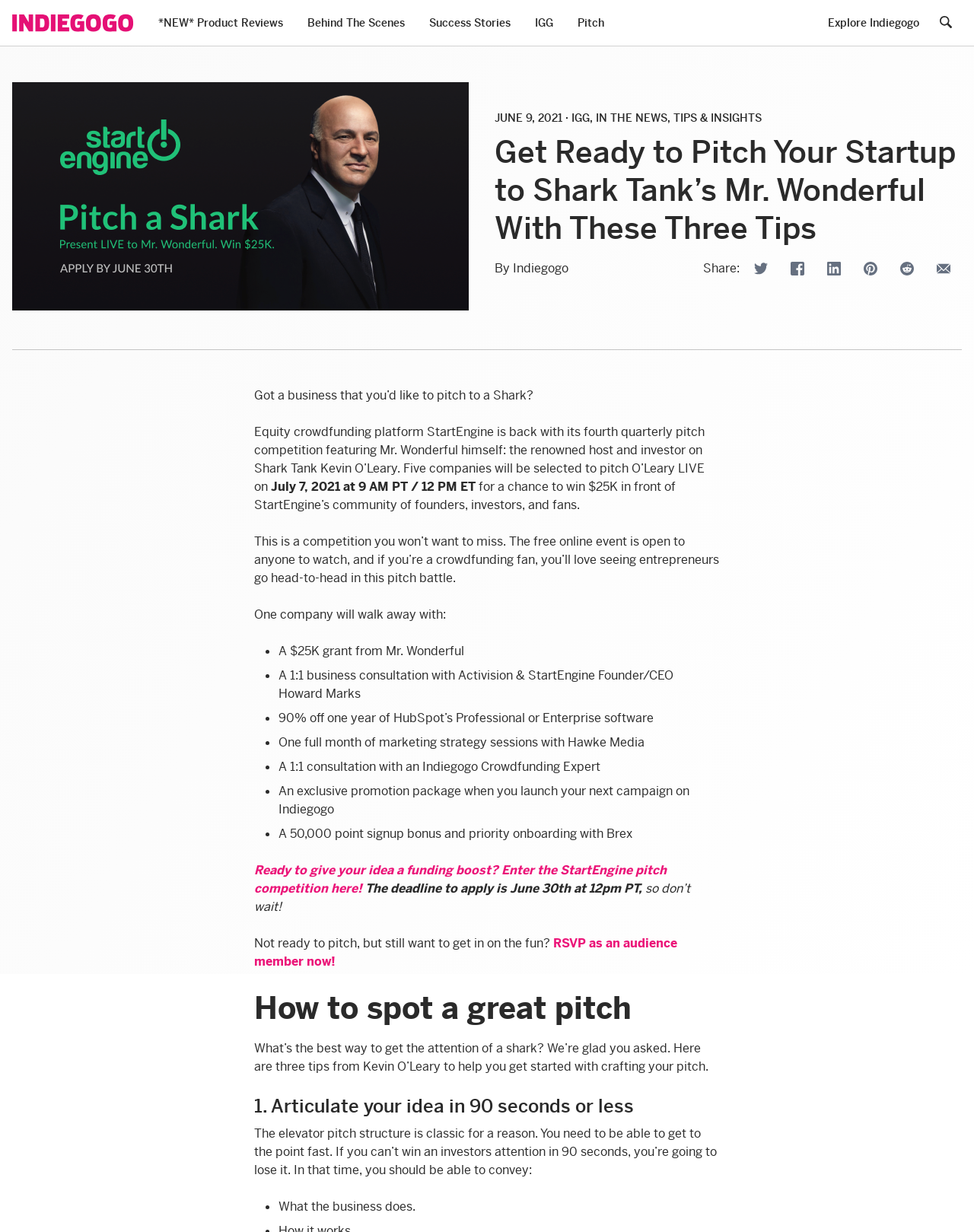What is the deadline to apply for the StartEngine pitch competition?
Please answer the question as detailed as possible.

The webpage states 'The deadline to apply is June 30th at 12pm PT', which indicates that the deadline to apply for the StartEngine pitch competition is June 30th.